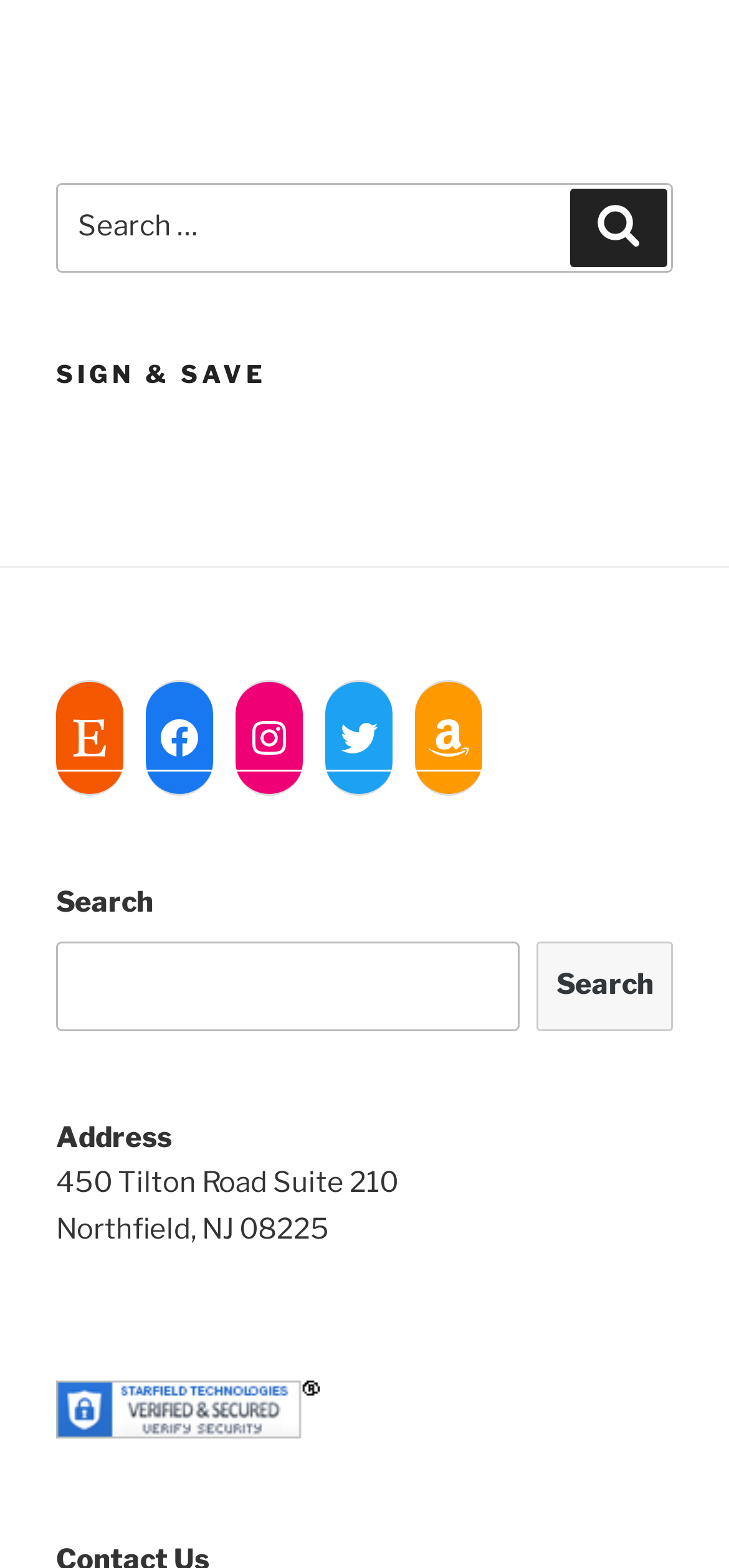Please find the bounding box coordinates of the clickable region needed to complete the following instruction: "Explore Accessories For Natural Hair". The bounding box coordinates must consist of four float numbers between 0 and 1, i.e., [left, top, right, bottom].

None